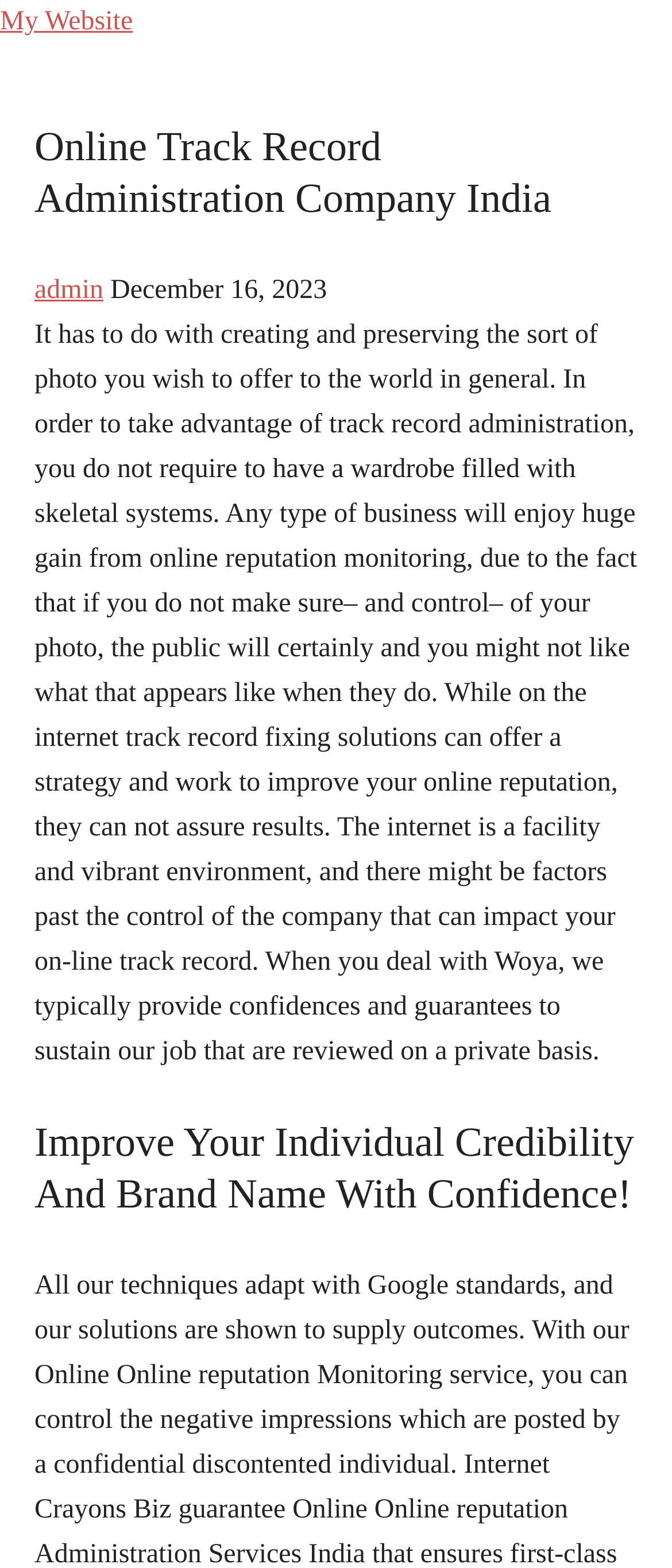What is the date mentioned on the webpage?
Answer the question with a detailed explanation, including all necessary information.

I found the date by looking at the time element on the webpage, which is located below the 'admin' link and has a bounding box coordinate of [0.164, 0.176, 0.486, 0.194]. The static text within this element is 'December 16, 2023'.